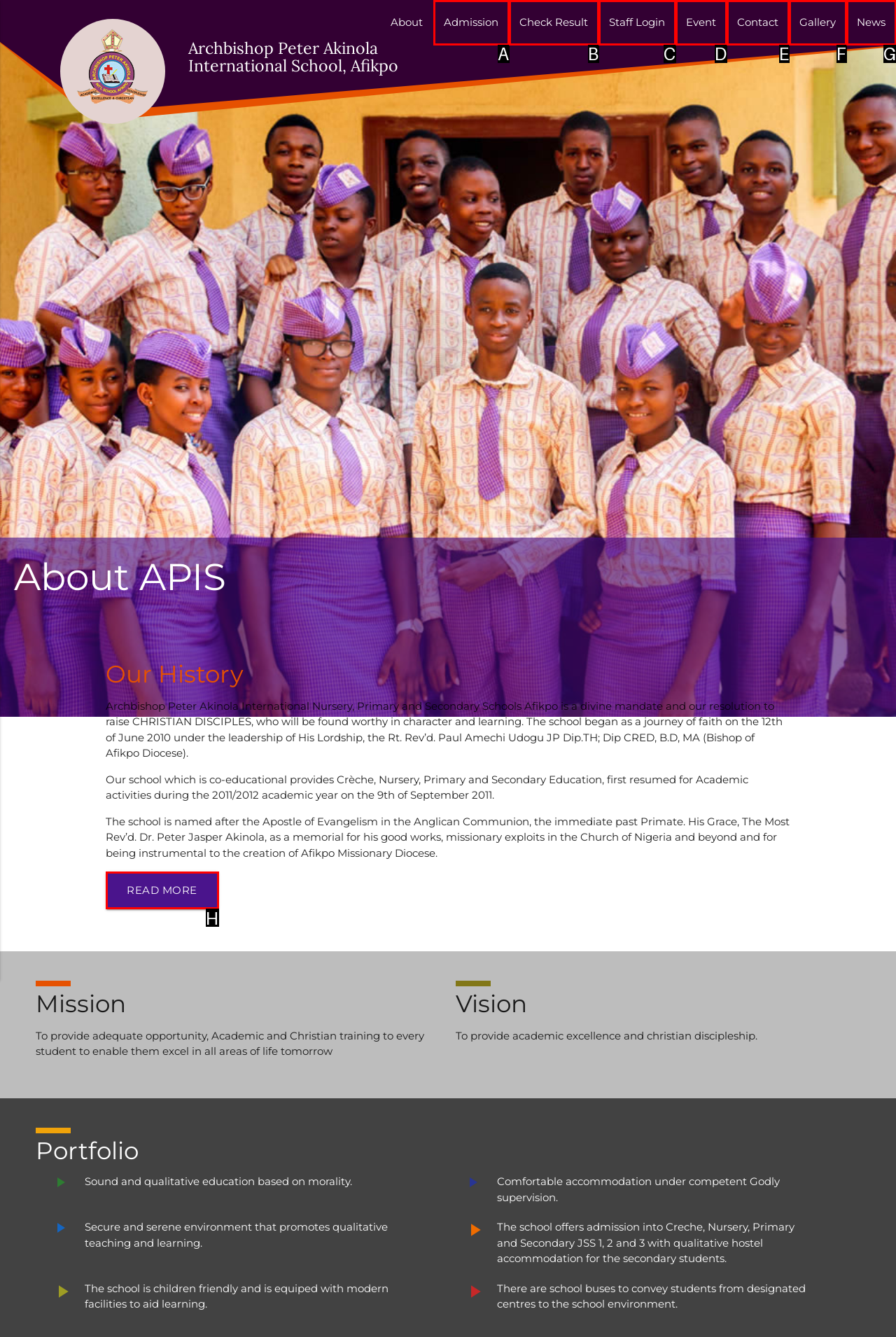Tell me the letter of the UI element to click in order to accomplish the following task: Read more about the school's history
Answer with the letter of the chosen option from the given choices directly.

H